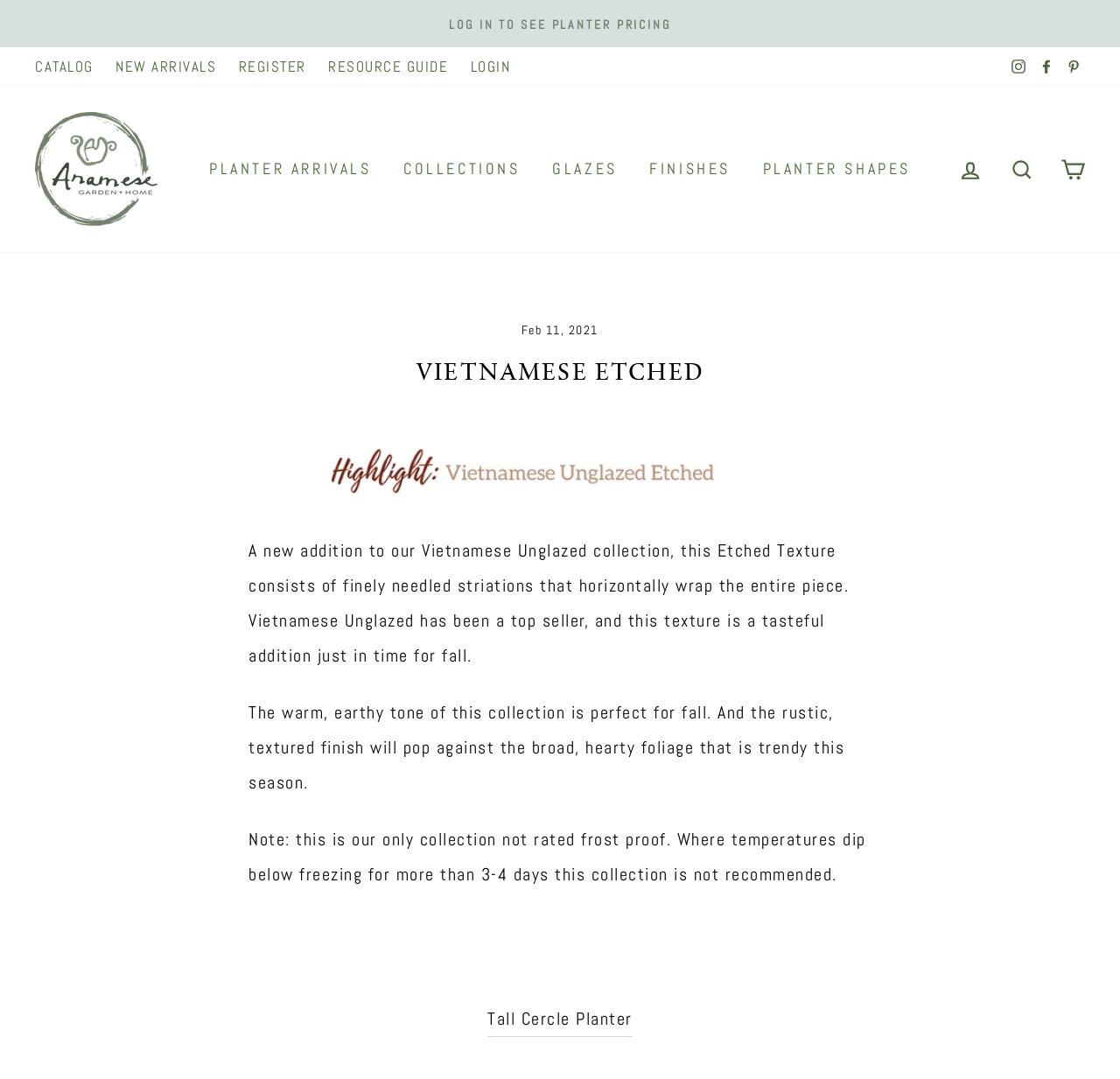Using the format (top-left x, top-left y, bottom-right x, bottom-right y), and given the element description, identify the bounding box coordinates within the screenshot: alt="Anamese Garden & Home"

[0.031, 0.104, 0.141, 0.209]